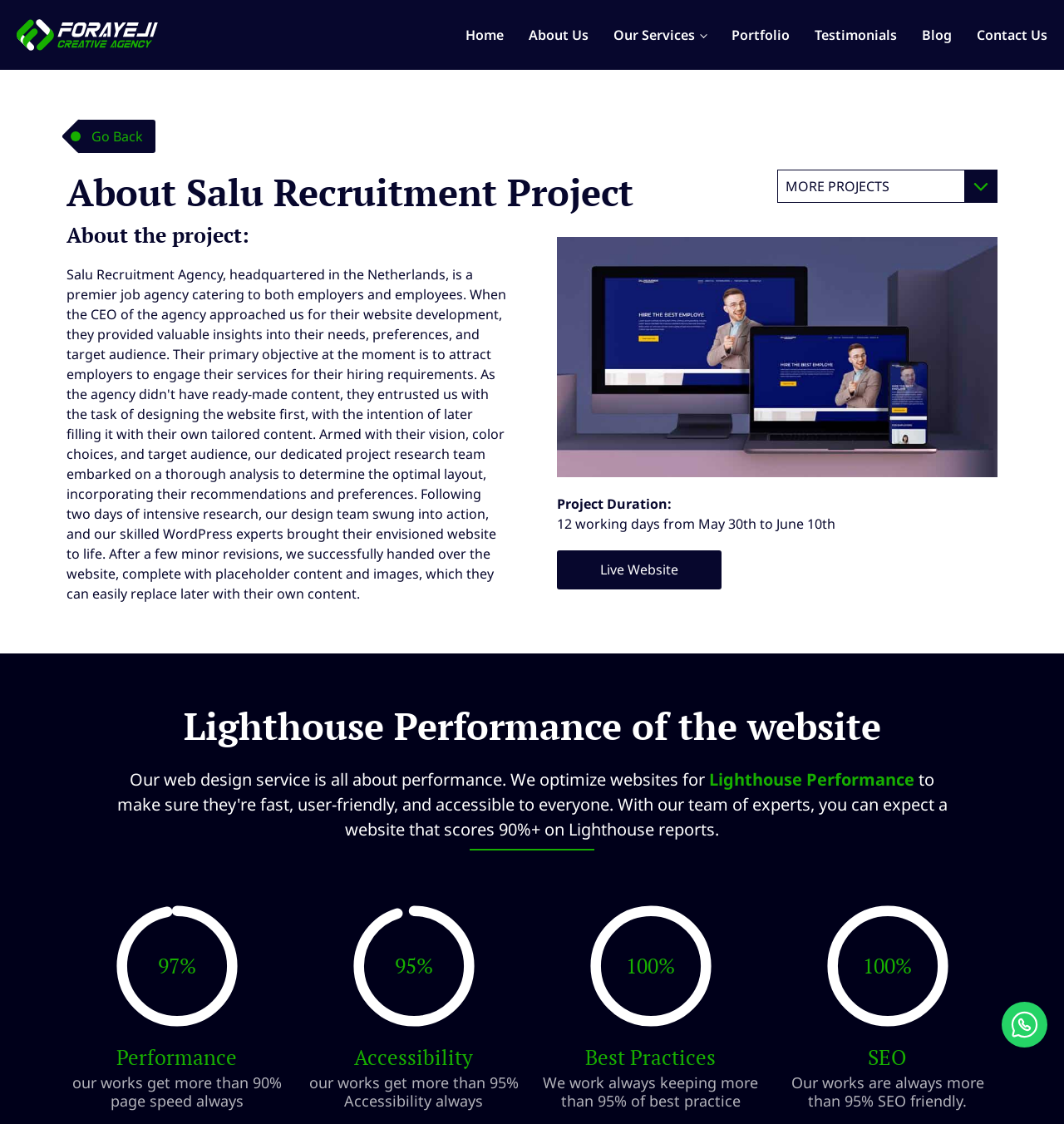What is the project duration of Salu Recruitment?
Can you provide an in-depth and detailed response to the question?

The project duration of Salu Recruitment can be found in the section 'About the project:', where it is written as 'Project Duration: 12 working days from May 30th to June 10th'.